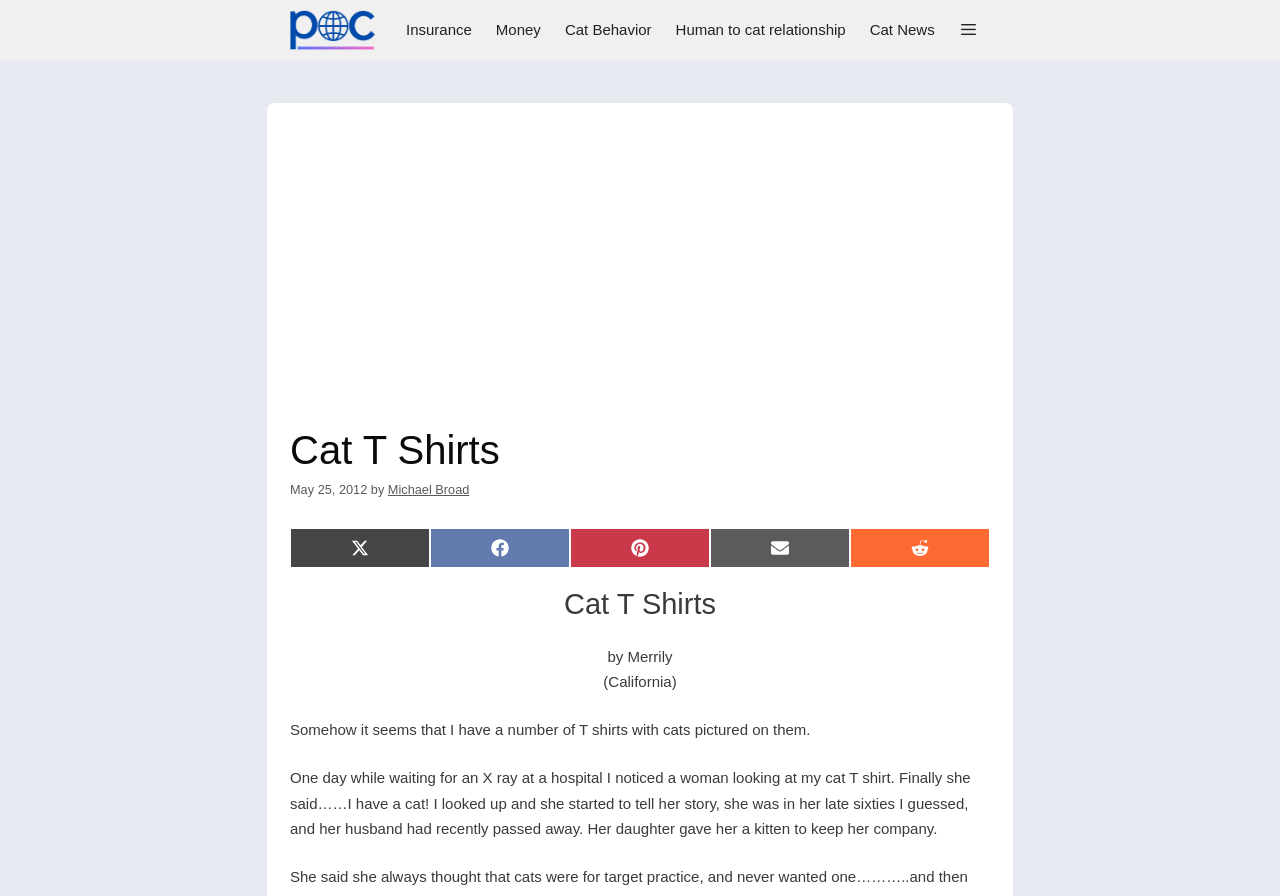Highlight the bounding box coordinates of the element that should be clicked to carry out the following instruction: "Click on the Michael Broad link". The coordinates must be given as four float numbers ranging from 0 to 1, i.e., [left, top, right, bottom].

[0.303, 0.538, 0.367, 0.555]